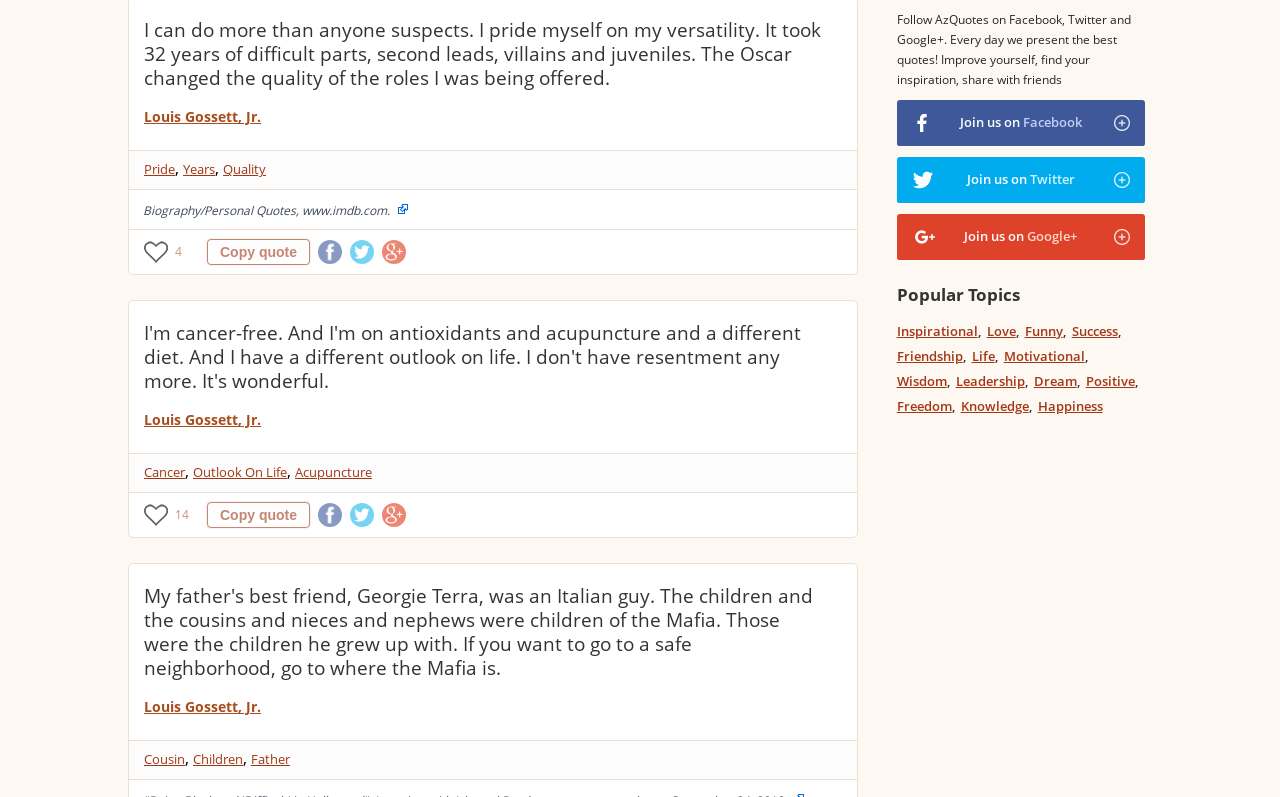Determine the bounding box coordinates of the area to click in order to meet this instruction: "Follow AzQuotes on Facebook".

[0.701, 0.125, 0.894, 0.184]